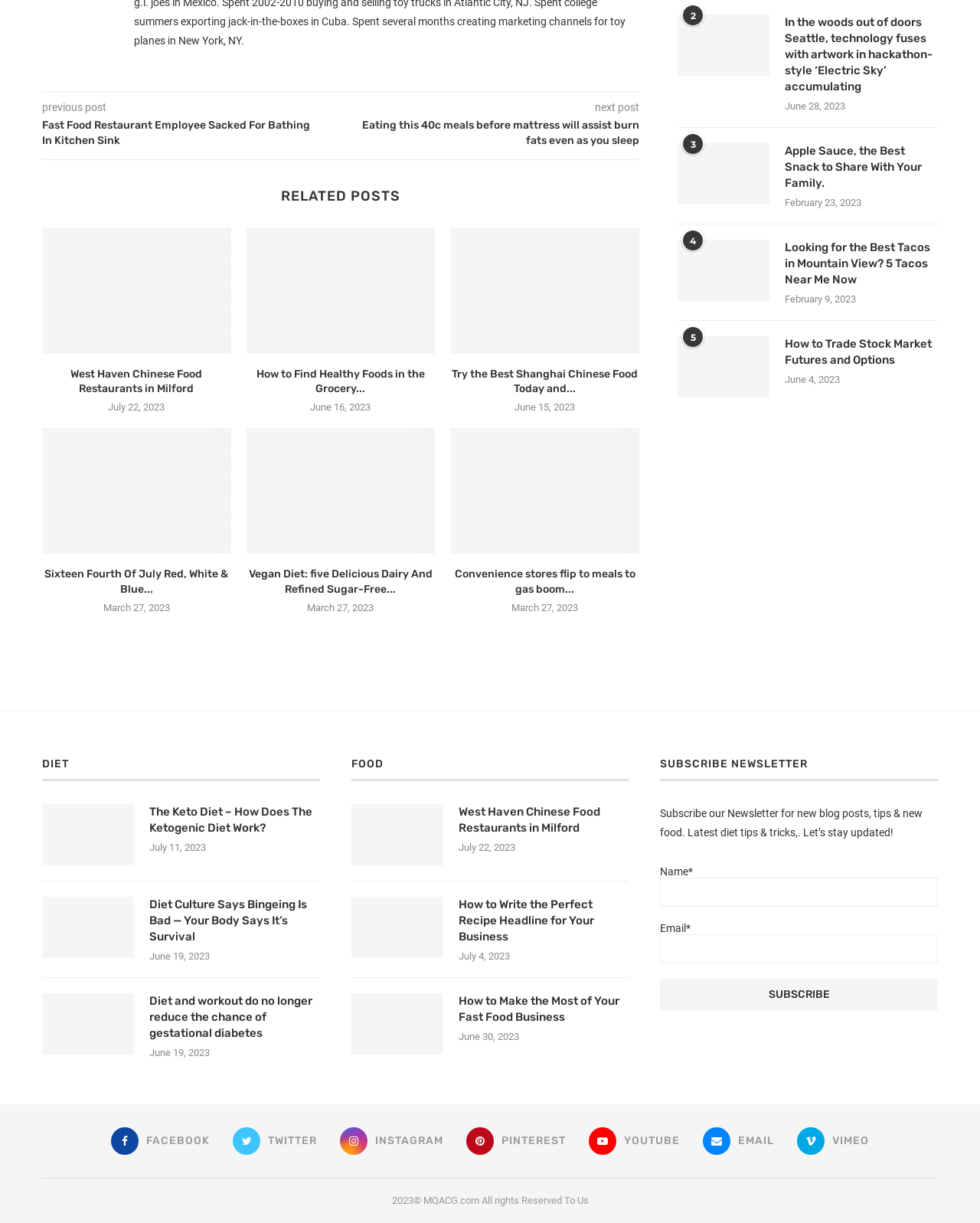Find the UI element described as: "Wilderness" and predict its bounding box coordinates. Ensure the coordinates are four float numbers between 0 and 1, [left, top, right, bottom].

None